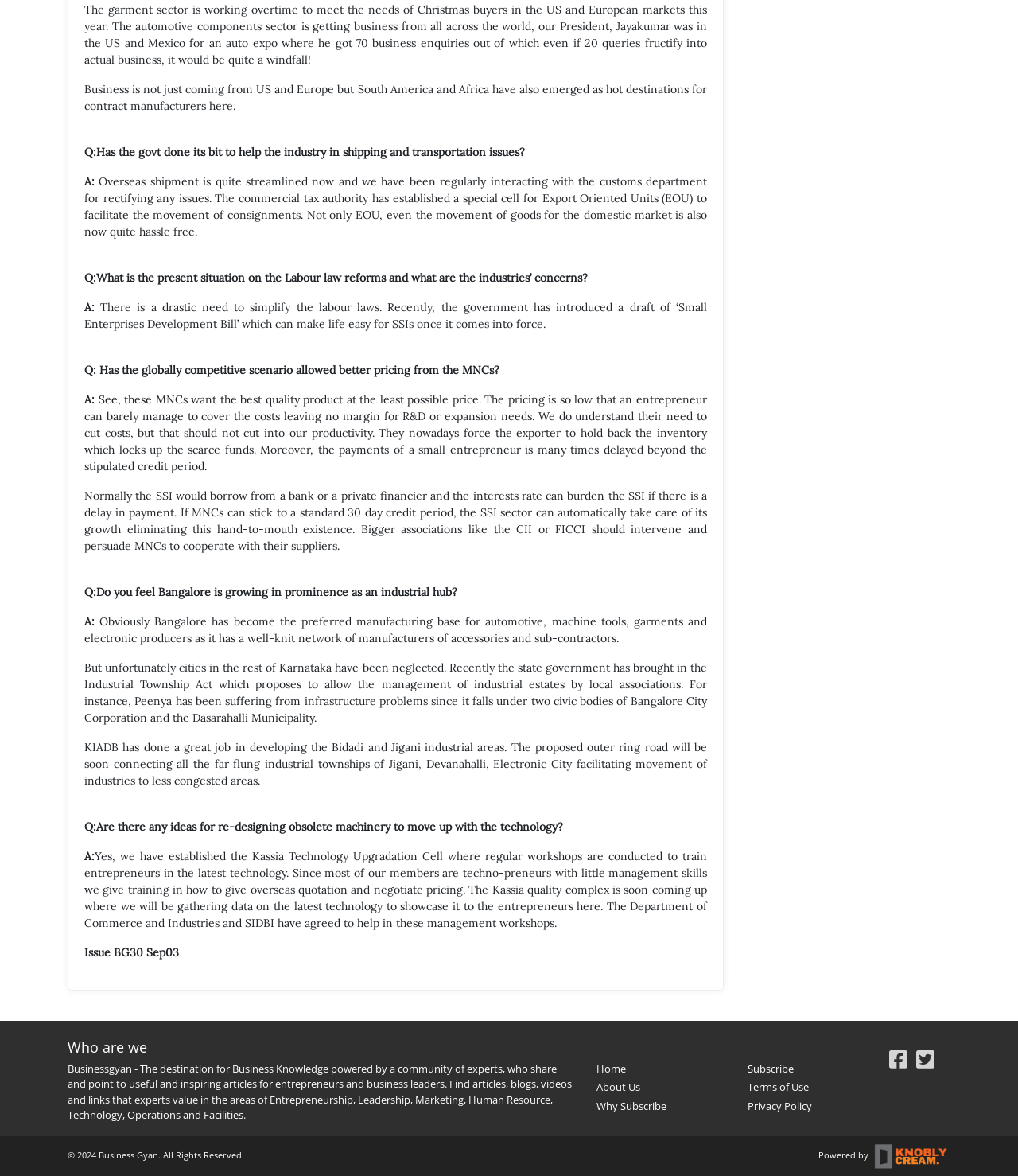What is the main topic of the article?
Using the details from the image, give an elaborate explanation to answer the question.

Based on the content of the article, it appears to be discussing the current state of the garment and automotive components sectors, as well as the challenges and opportunities faced by small-scale industries (SSIs) in India.